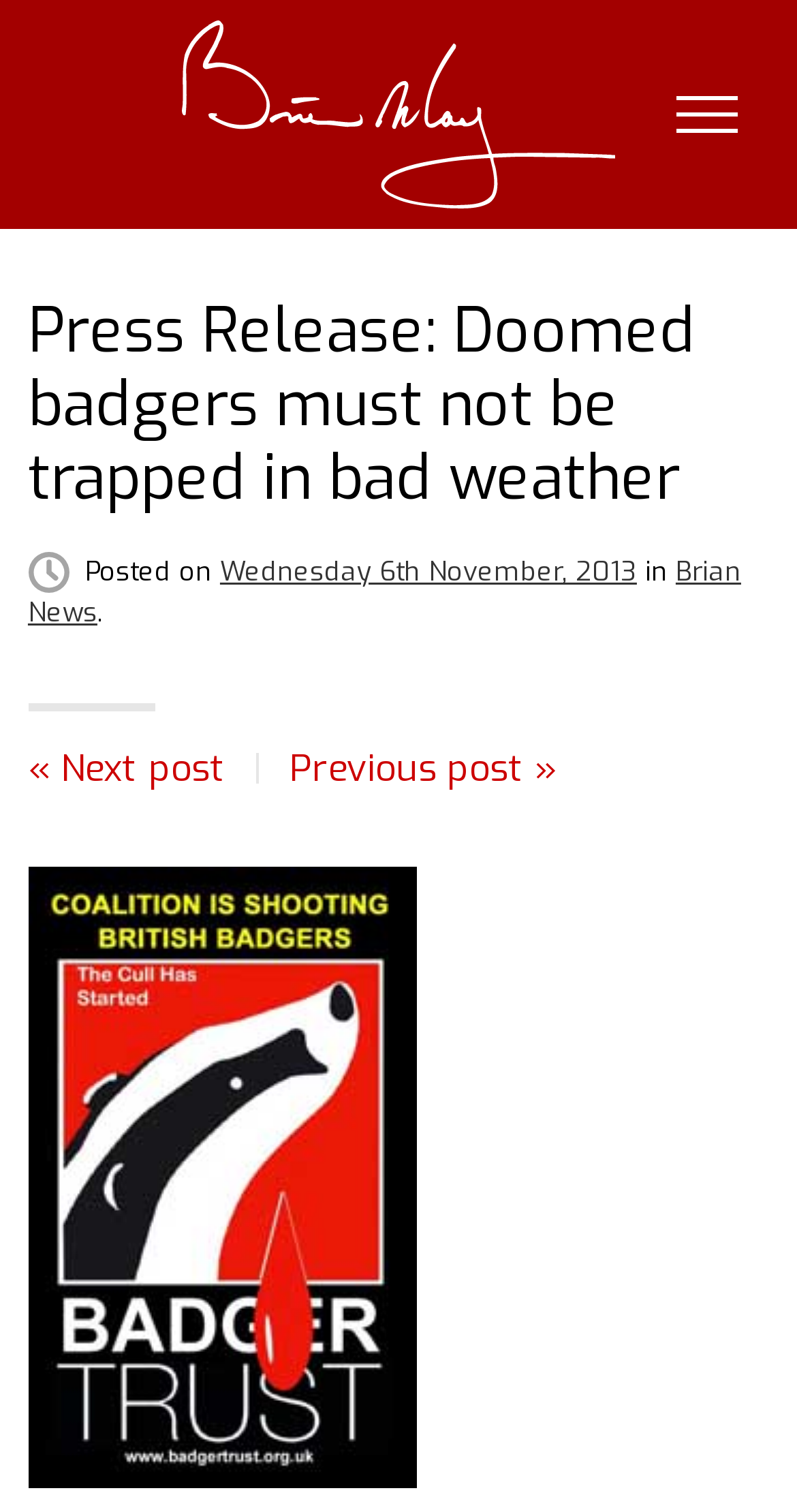How many navigation links are at the bottom of the webpage?
Look at the image and respond to the question as thoroughly as possible.

I counted the link elements at the bottom of the webpage, which are children of the 'Press Release' heading. I found two navigation links: '« Next post' and 'Previous post »'.